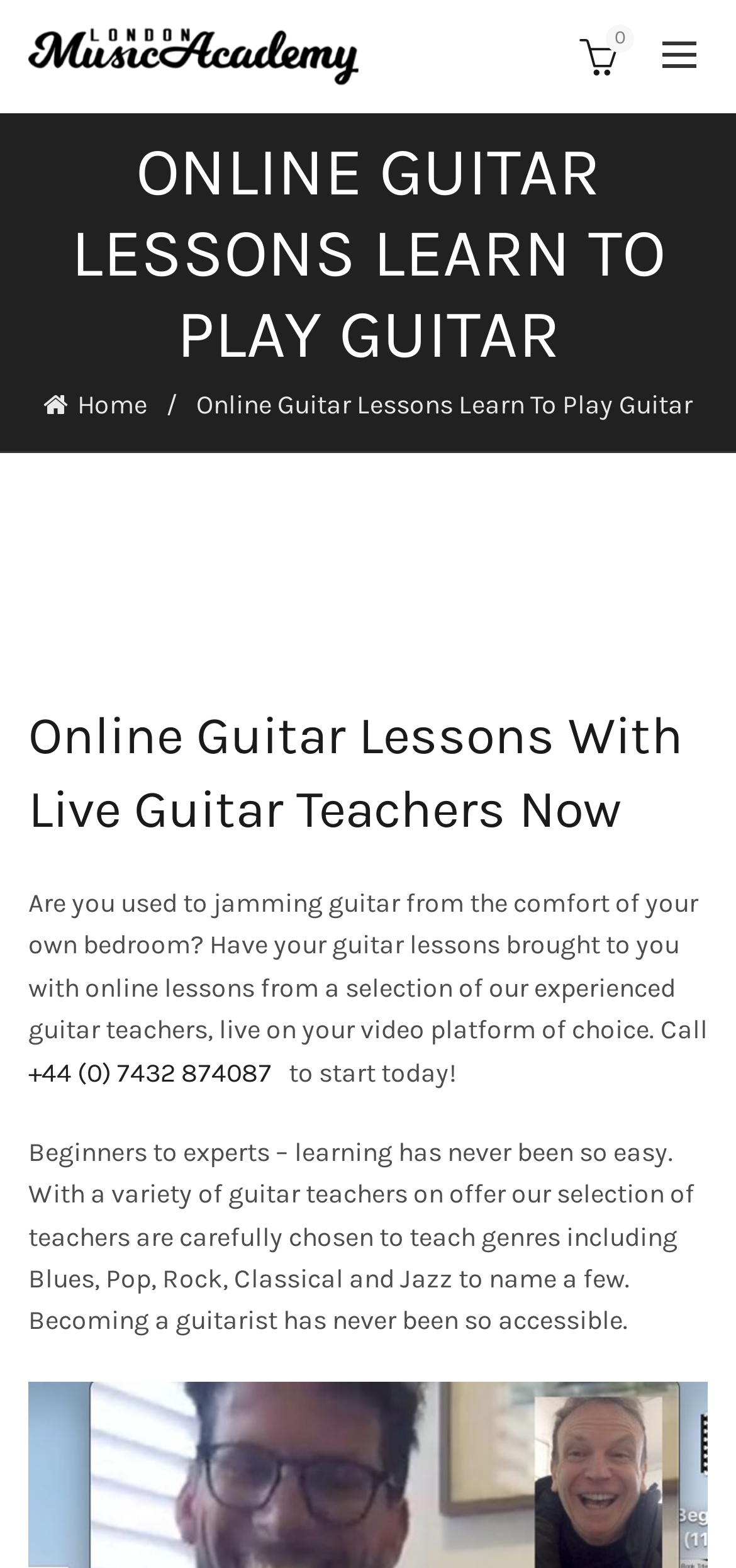Find the bounding box coordinates for the element described here: "+44 (0) 7432 874087".

[0.038, 0.674, 0.377, 0.694]